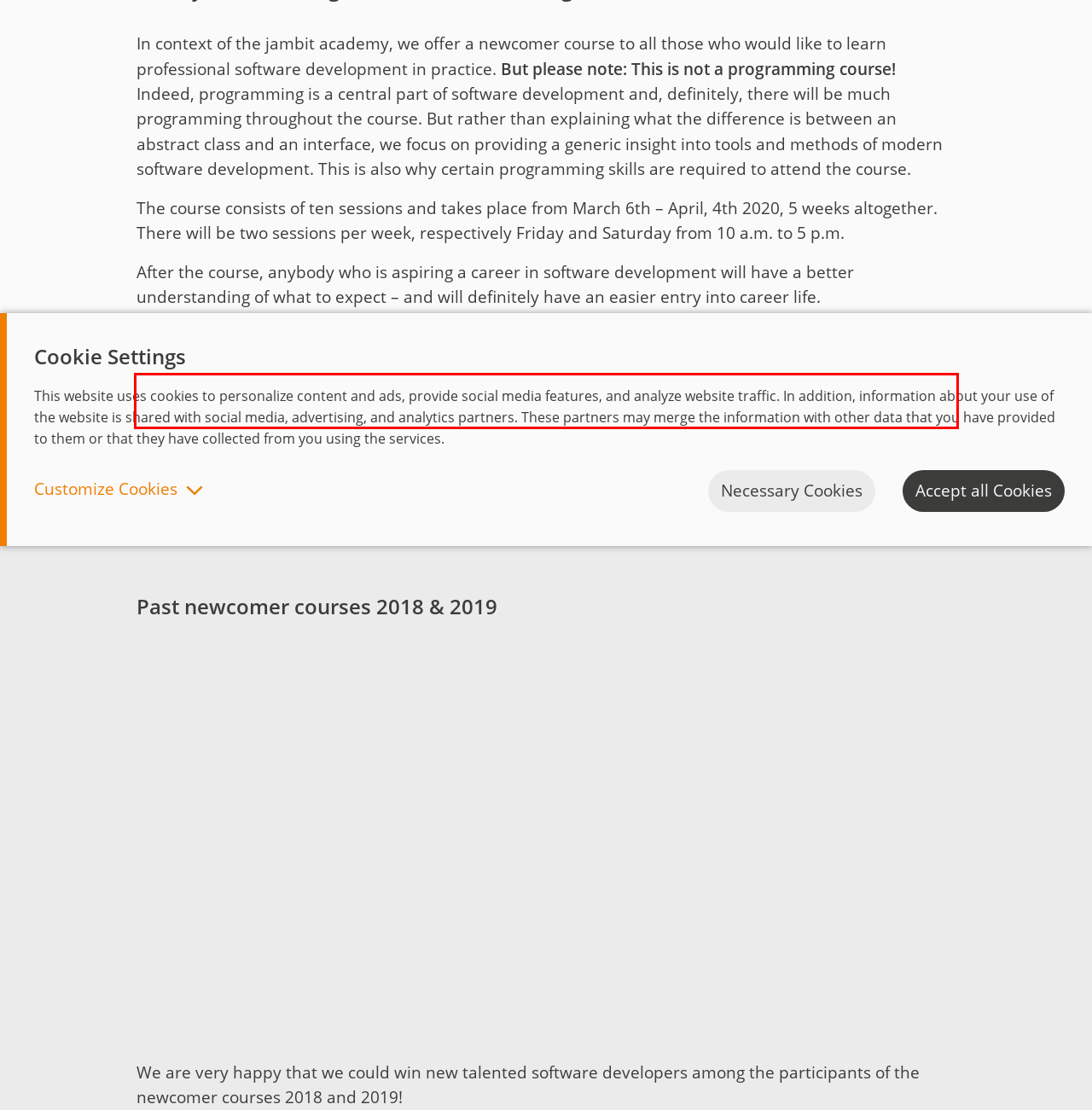Given a webpage screenshot, locate the red bounding box and extract the text content found inside it.

Any more questions about the course? On Tuesday, February 18, 2020, our trainers will explain more about the contents and answer questions right here at jambit in Munich. Register here for free!